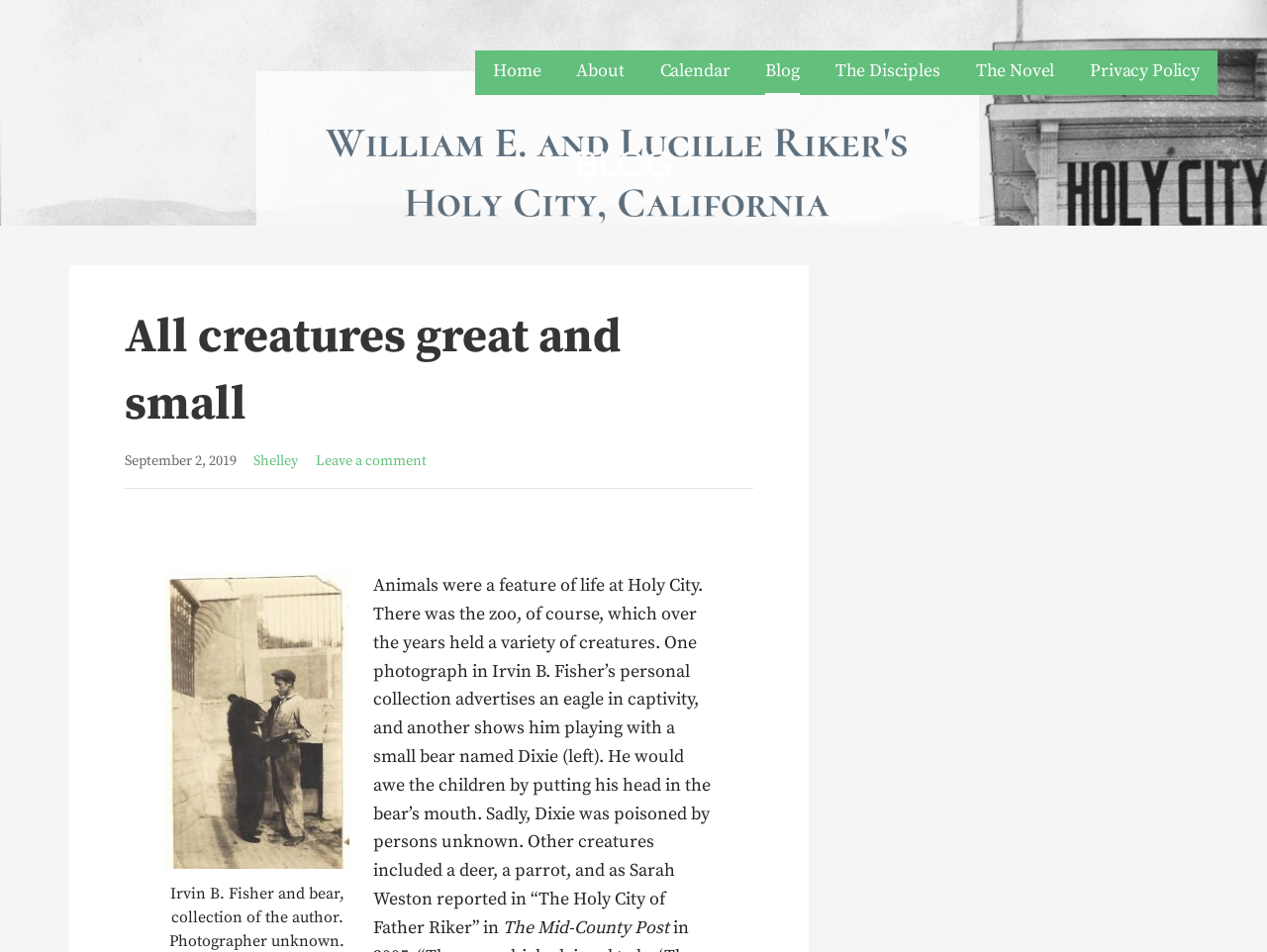Locate the bounding box coordinates of the element that needs to be clicked to carry out the instruction: "Read the 'The Disciples' page". The coordinates should be given as four float numbers ranging from 0 to 1, i.e., [left, top, right, bottom].

[0.659, 0.053, 0.742, 0.1]